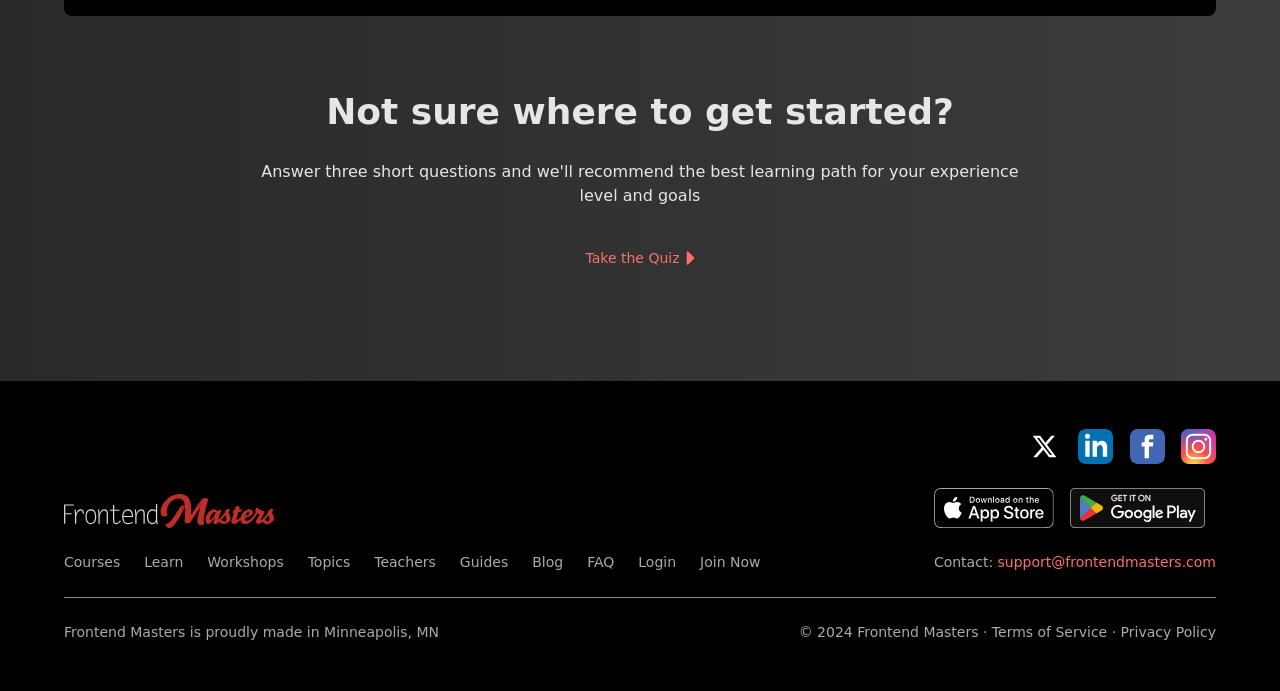Locate the bounding box coordinates of the element that should be clicked to execute the following instruction: "Search".

None